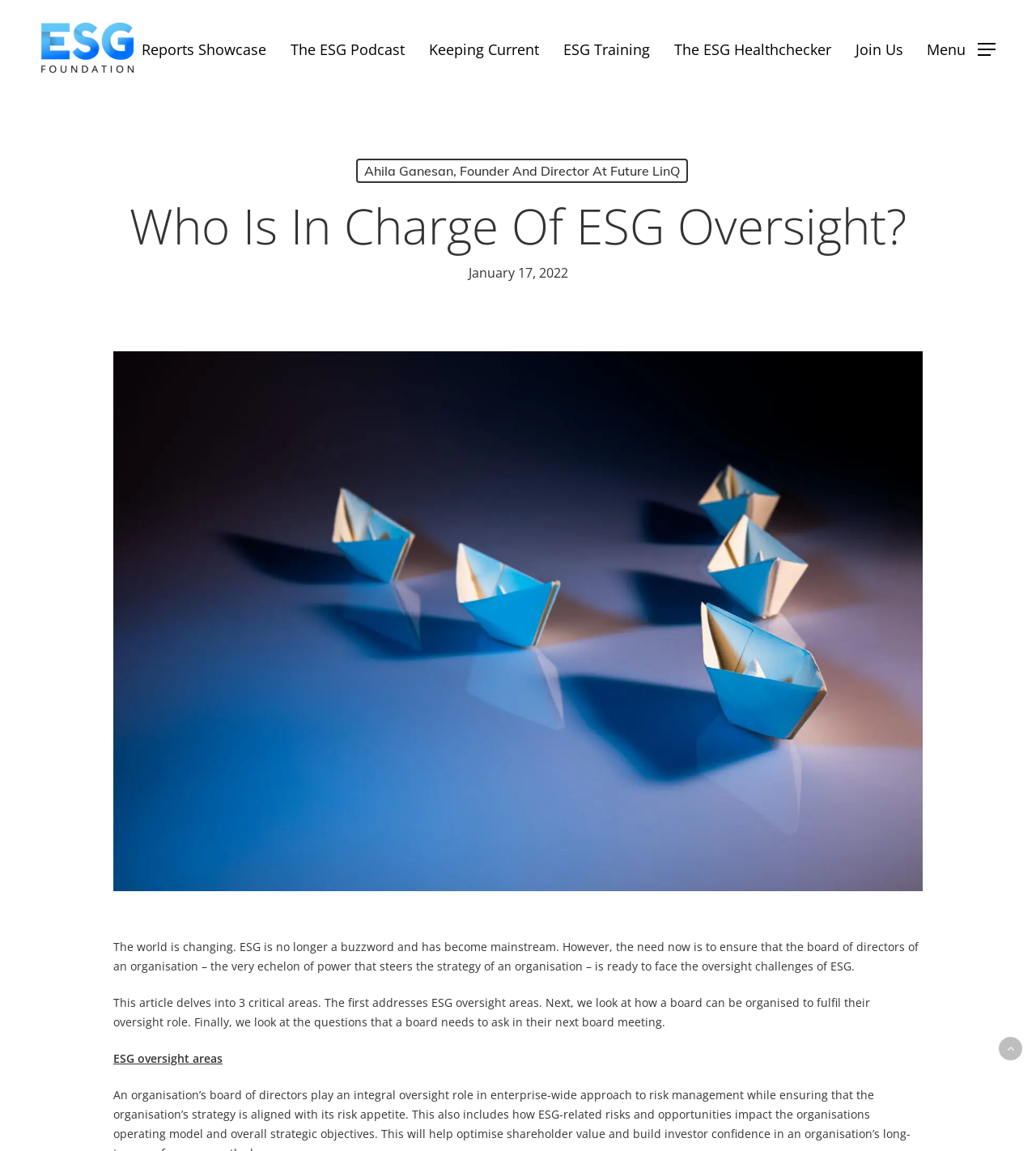Answer the question using only one word or a concise phrase: What is the purpose of the article according to the second paragraph?

To delve into 3 critical areas